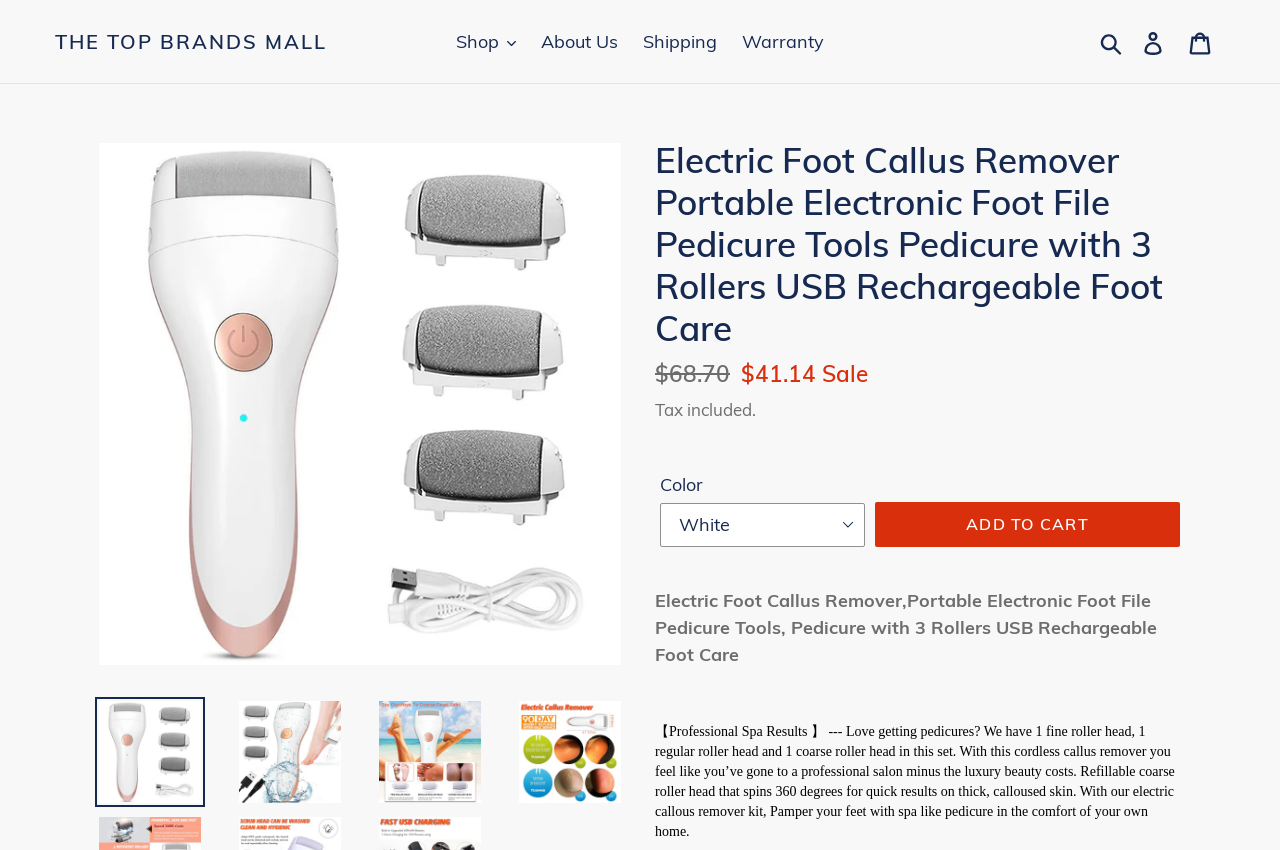Determine the bounding box coordinates of the clickable element necessary to fulfill the instruction: "Log in to your account". Provide the coordinates as four float numbers within the 0 to 1 range, i.e., [left, top, right, bottom].

[0.884, 0.021, 0.92, 0.076]